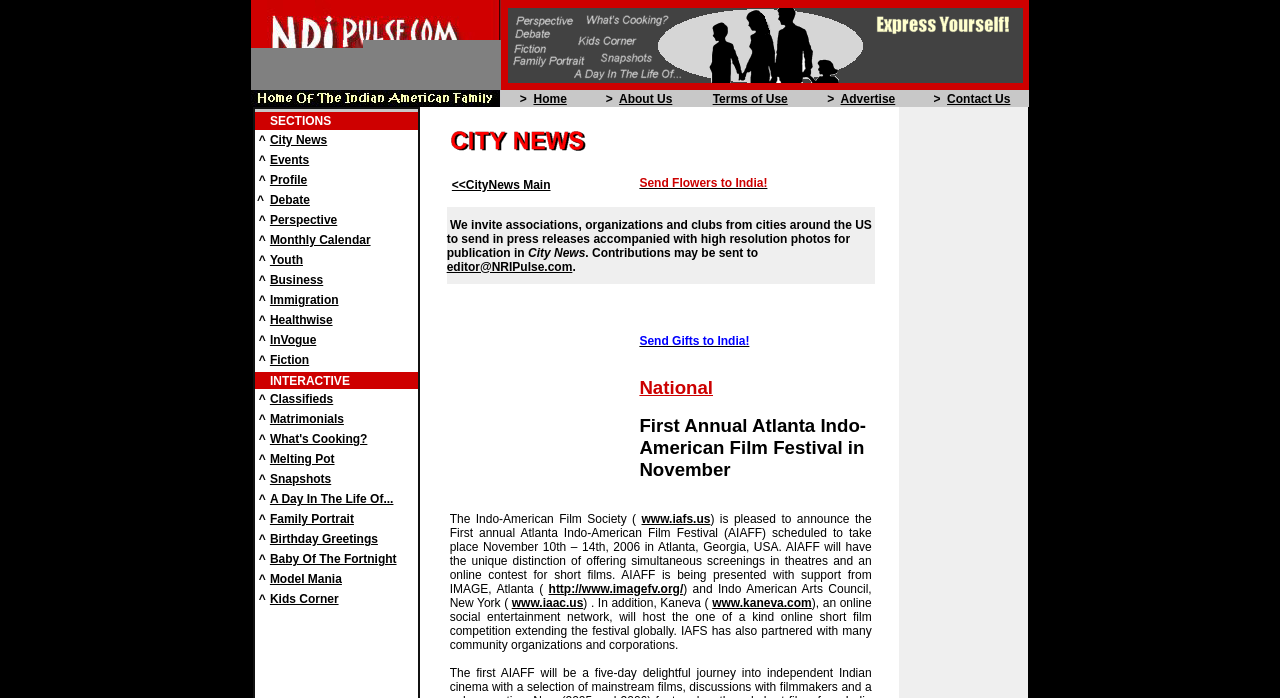Determine the bounding box coordinates of the clickable area required to perform the following instruction: "Explore the Business section". The coordinates should be represented as four float numbers between 0 and 1: [left, top, right, bottom].

[0.211, 0.387, 0.253, 0.411]